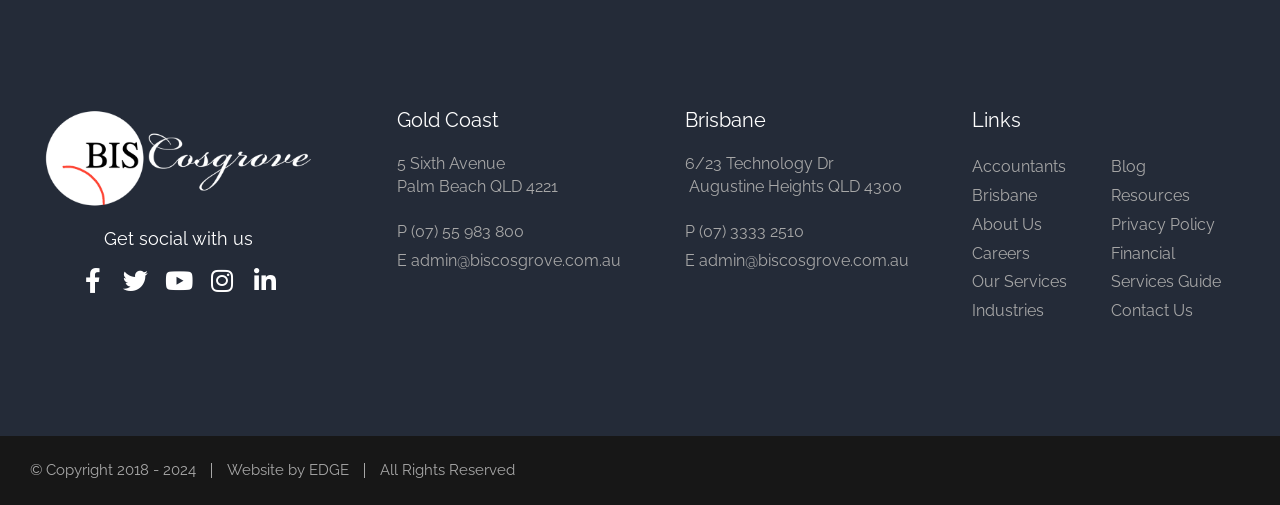Locate the bounding box coordinates of the region to be clicked to comply with the following instruction: "Read the blog". The coordinates must be four float numbers between 0 and 1, in the form [left, top, right, bottom].

[0.868, 0.304, 0.969, 0.361]